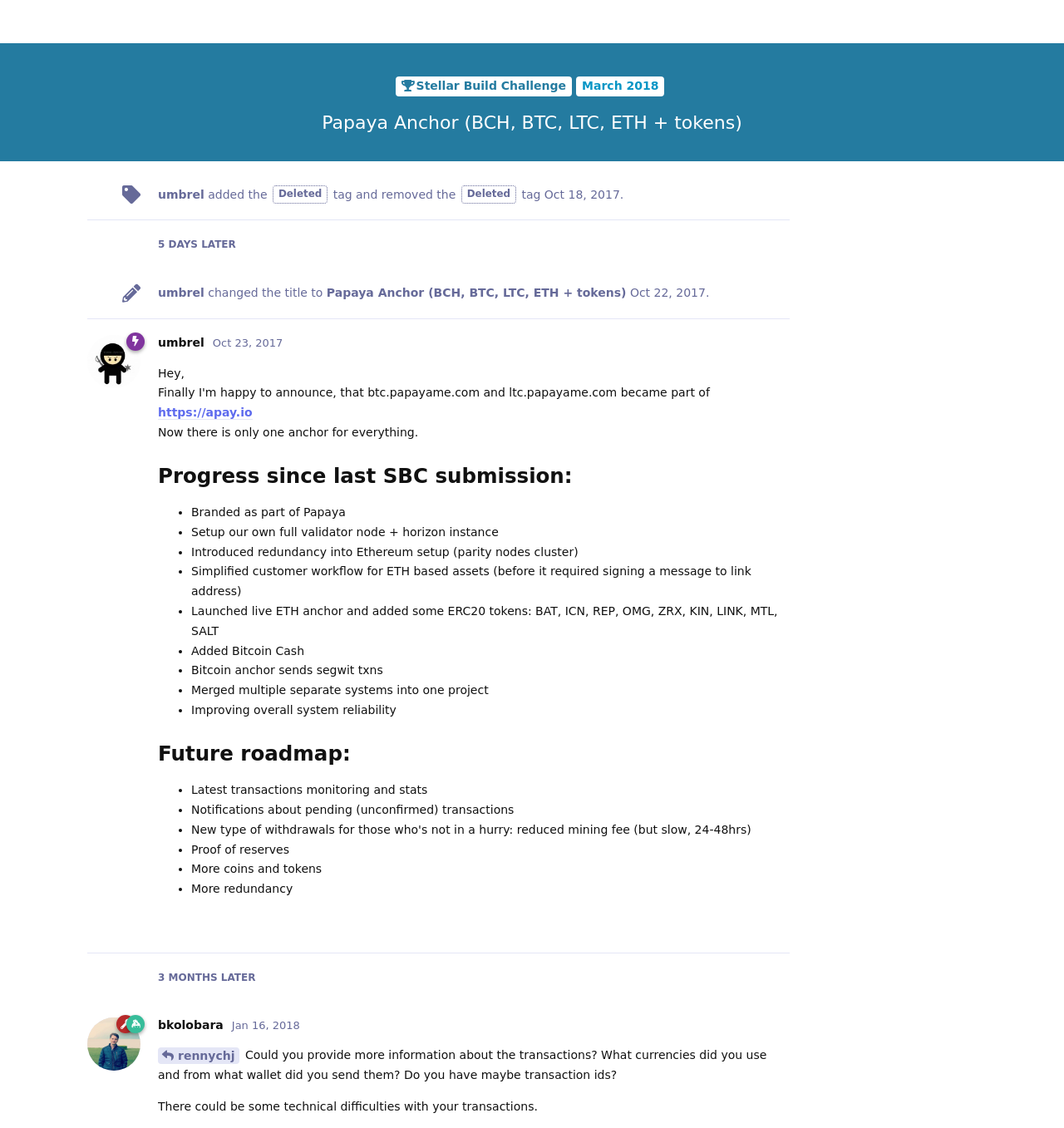Identify the bounding box coordinates necessary to click and complete the given instruction: "Browse the Conference Papers".

None